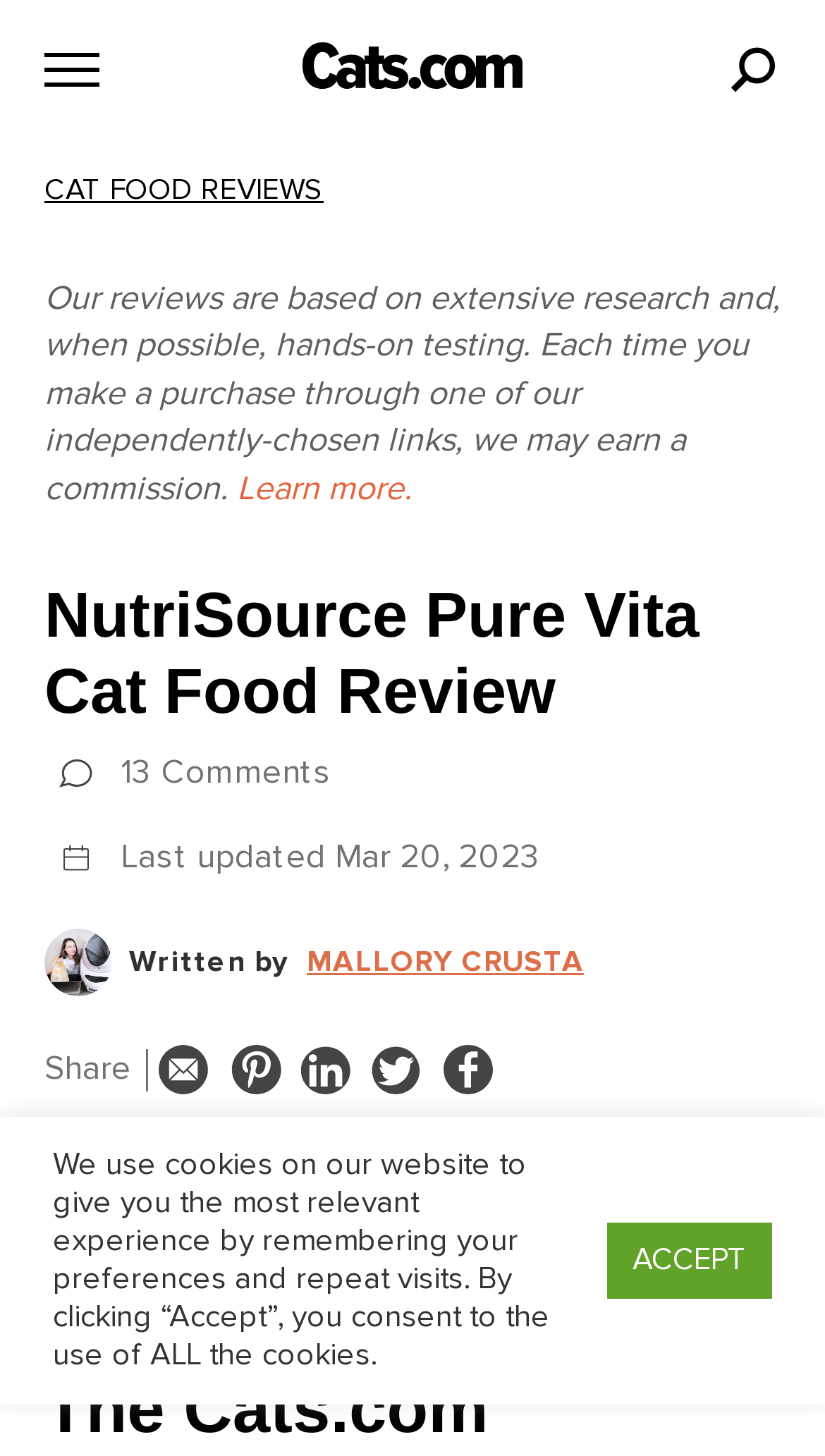Please identify the bounding box coordinates of the region to click in order to complete the task: "Learn more about the review process". The coordinates must be four float numbers between 0 and 1, specified as [left, top, right, bottom].

[0.287, 0.32, 0.5, 0.349]